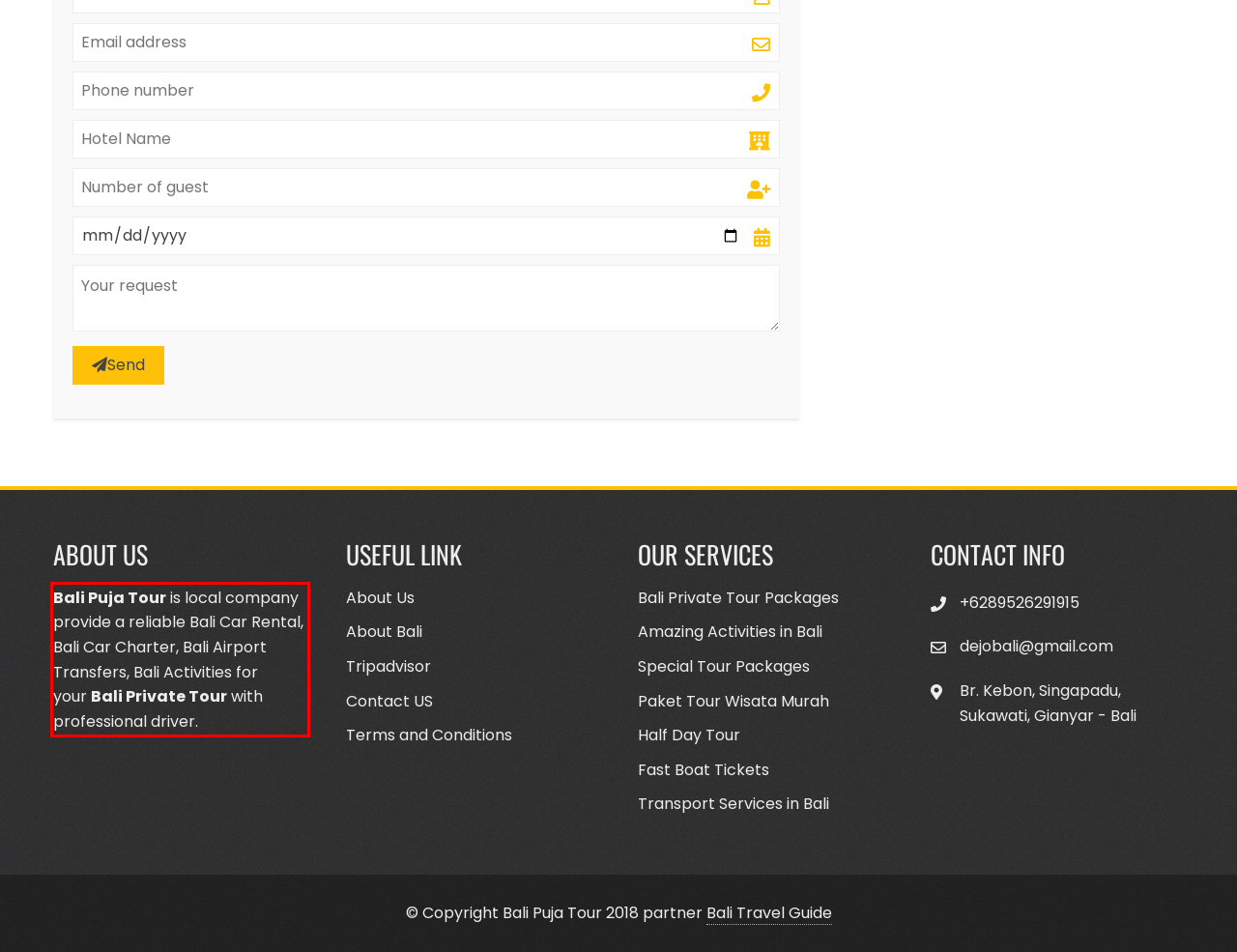Please extract the text content from the UI element enclosed by the red rectangle in the screenshot.

Bali Puja Tour is local company provide a reliable Bali Car Rental, Bali Car Charter, Bali Airport Transfers, Bali Activities for your Bali Private Tour with professional driver.